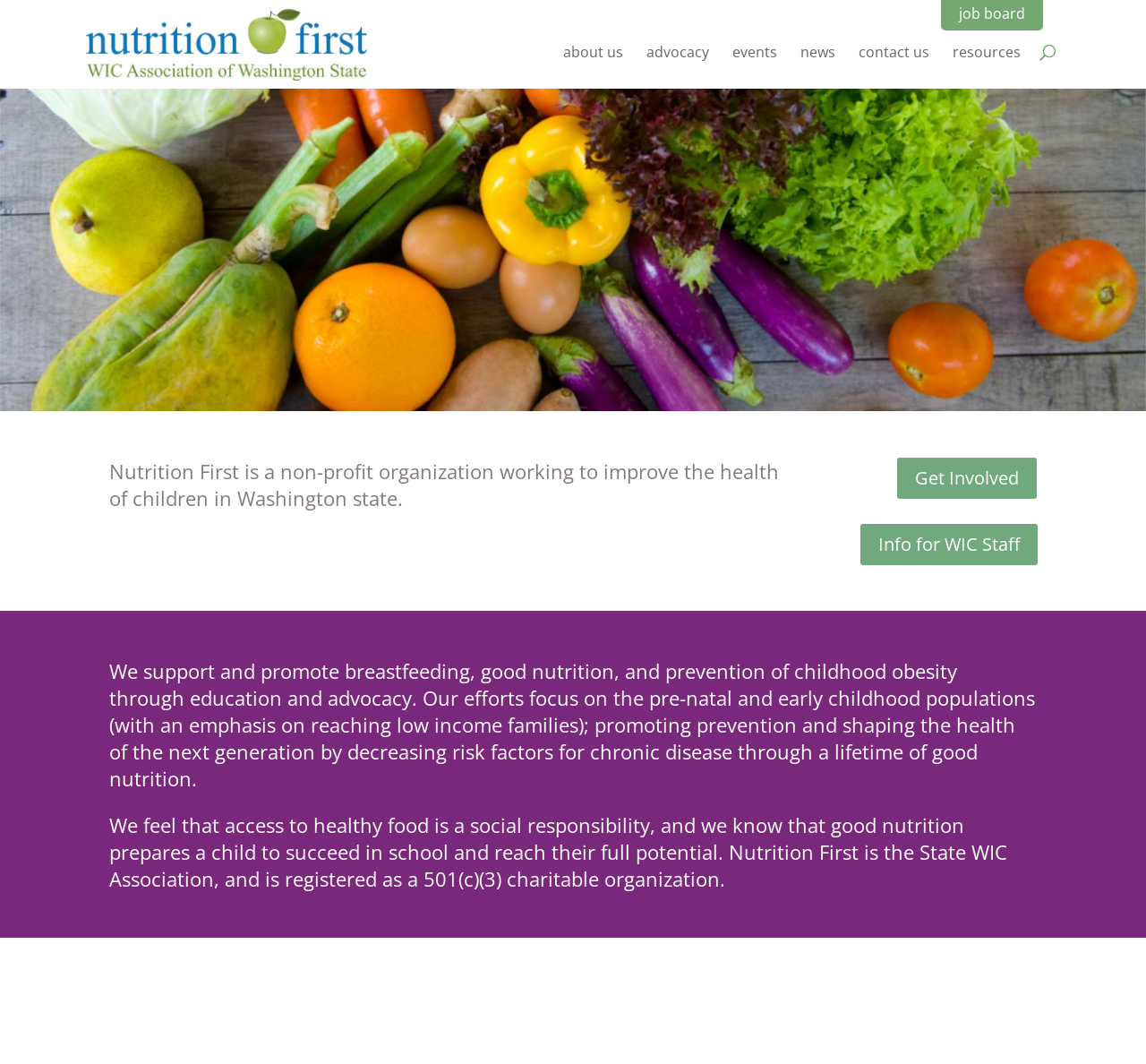Determine the bounding box coordinates of the clickable element to complete this instruction: "go to about us page". Provide the coordinates in the format of four float numbers between 0 and 1, [left, top, right, bottom].

[0.491, 0.042, 0.544, 0.083]